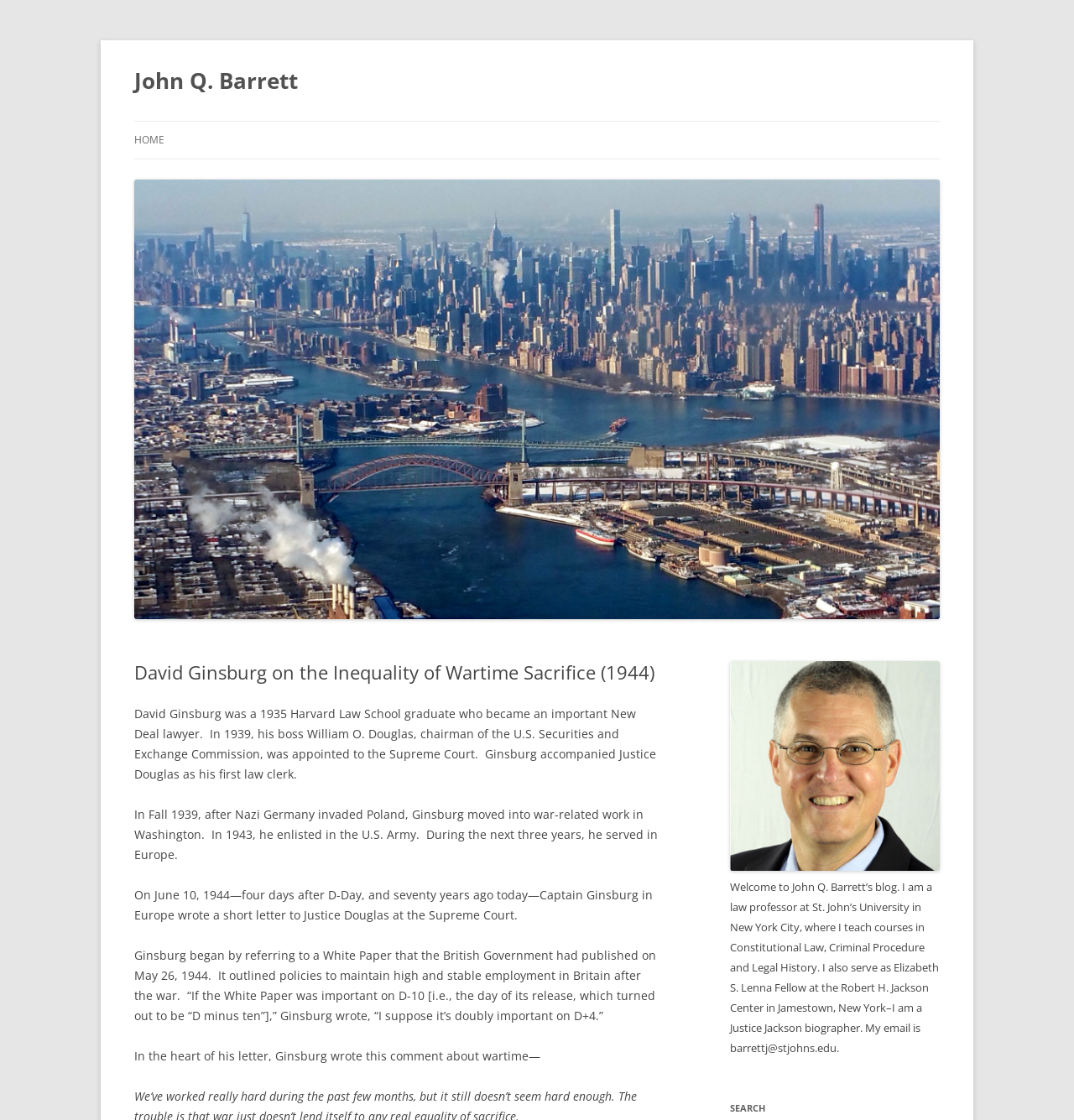What is the topic of the blog post?
Using the details from the image, give an elaborate explanation to answer the question.

I determined the answer by looking at the heading 'David Ginsburg on the Inequality of Wartime Sacrifice (1944)' which indicates that the topic of the blog post is related to wartime sacrifice.